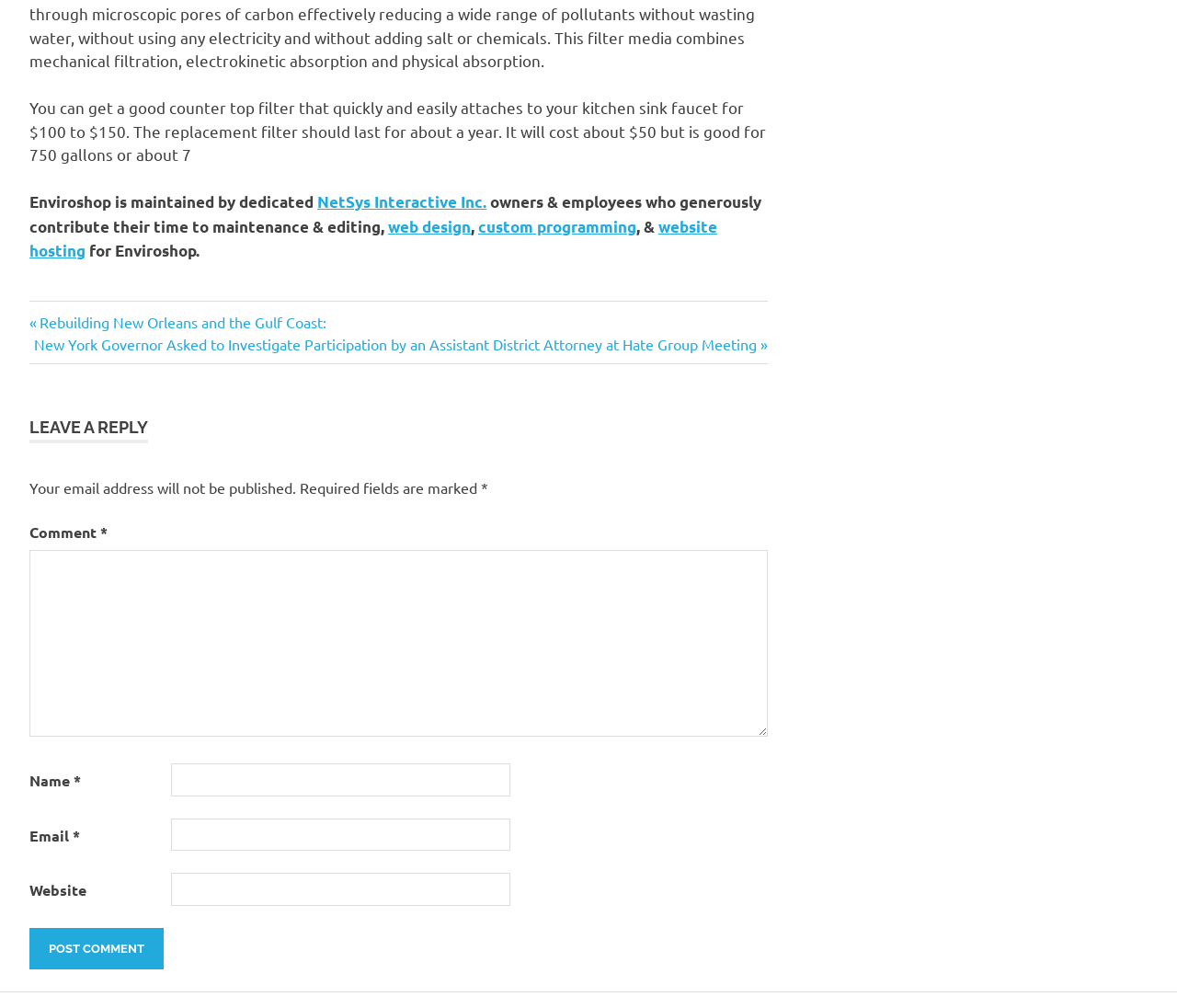Based on the element description parent_node: Comment * name="comment", identify the bounding box coordinates for the UI element. The coordinates should be in the format (top-left x, top-left y, bottom-right x, bottom-right y) and within the 0 to 1 range.

[0.025, 0.545, 0.652, 0.731]